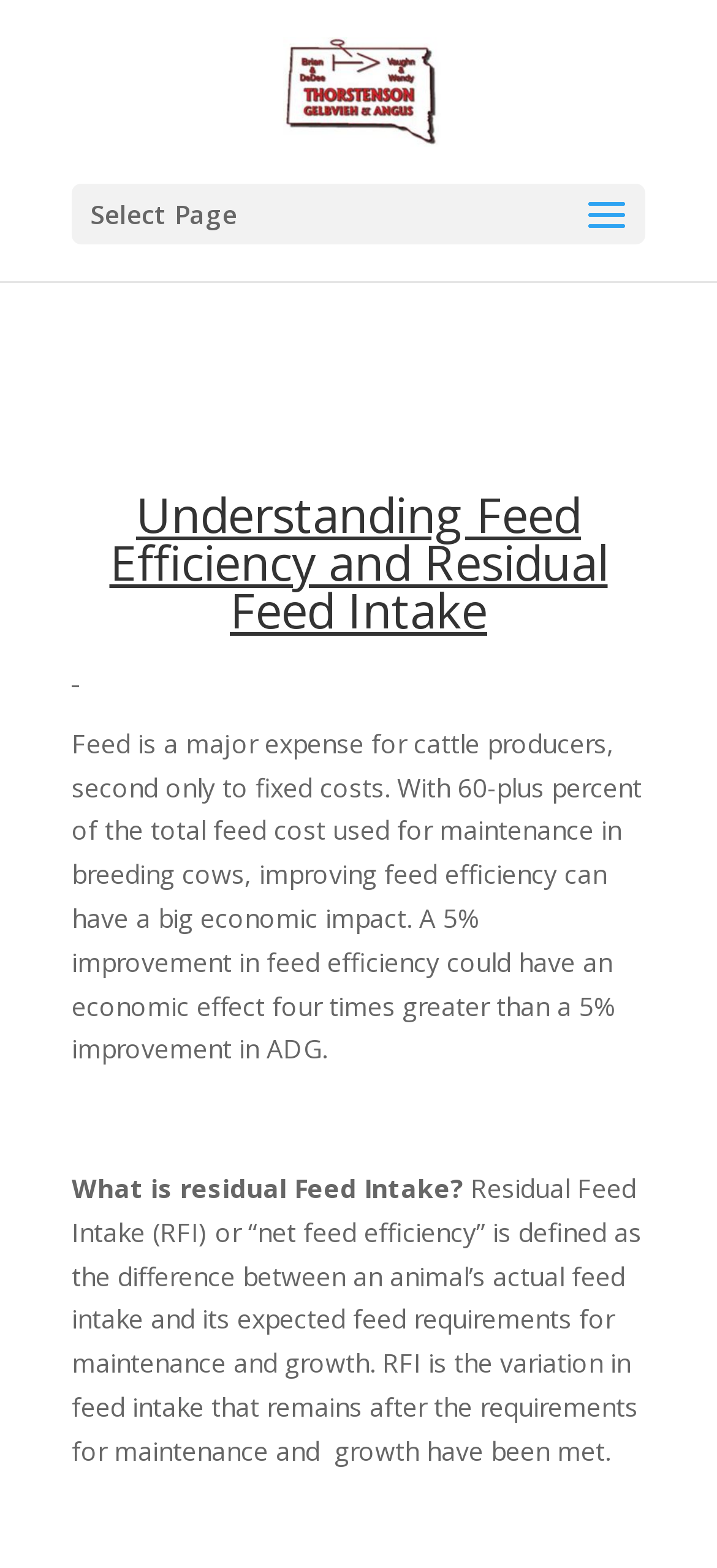Answer the following inquiry with a single word or phrase:
What is the main topic of this webpage?

Feed Efficiency